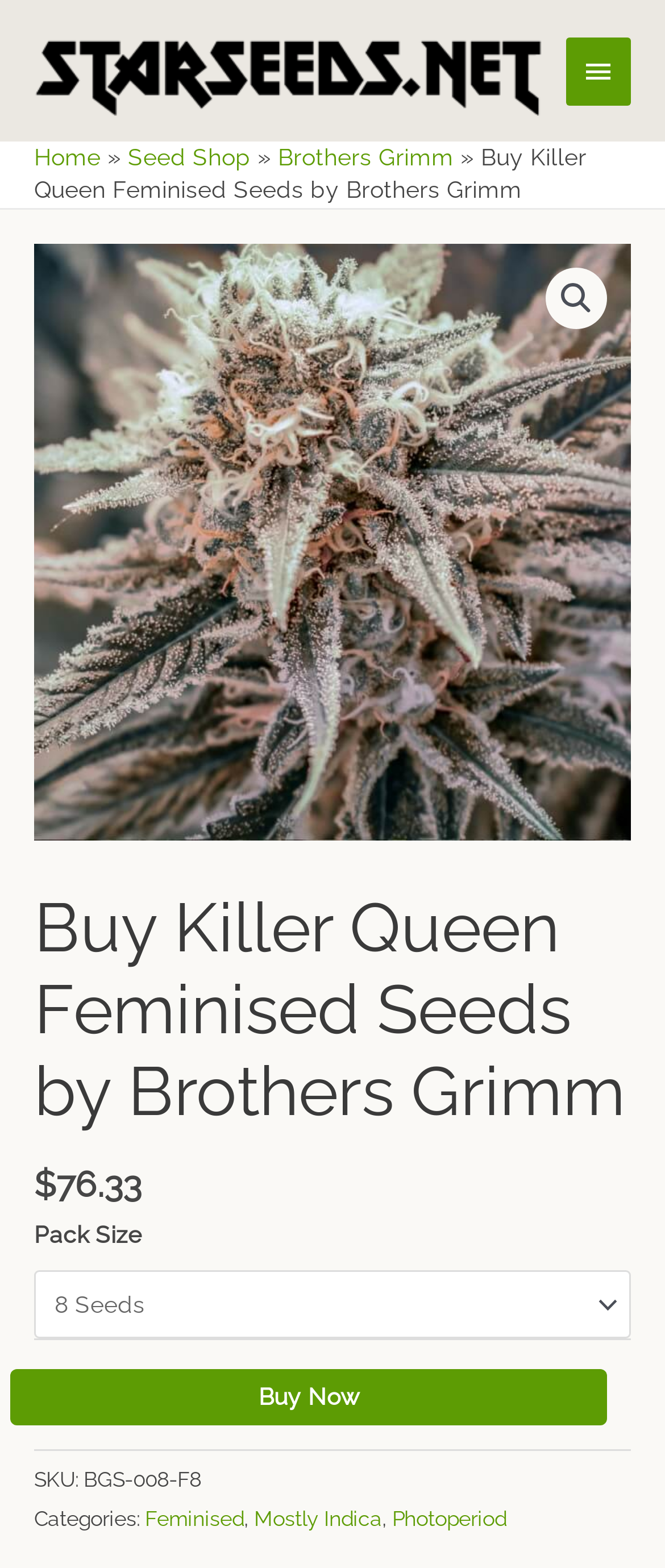Write an elaborate caption that captures the essence of the webpage.

This webpage is about buying Killer Queen Feminised Seeds from Brothers Grimm. At the top left, there is a logo of starseeds.net, accompanied by a link to the website. Next to it, there is a main menu button that can be expanded. Below the logo, there are several links to navigate to different sections of the website, including Home, Seed Shop, and Brothers Grimm.

The main content of the page is about the Killer Queen Feminised Seeds, with a heading and a large image of the product. The product name is also a link. Below the image, there is a price tag of $76.33. A pack size dropdown menu is located next to the price tag, allowing users to select different pack sizes.

A "Buy Now" button is prominently displayed at the bottom right of the page. Above the button, there is some product information, including the SKU number and categories of the product, which are Feminised, Mostly Indica, and Photoperiod.